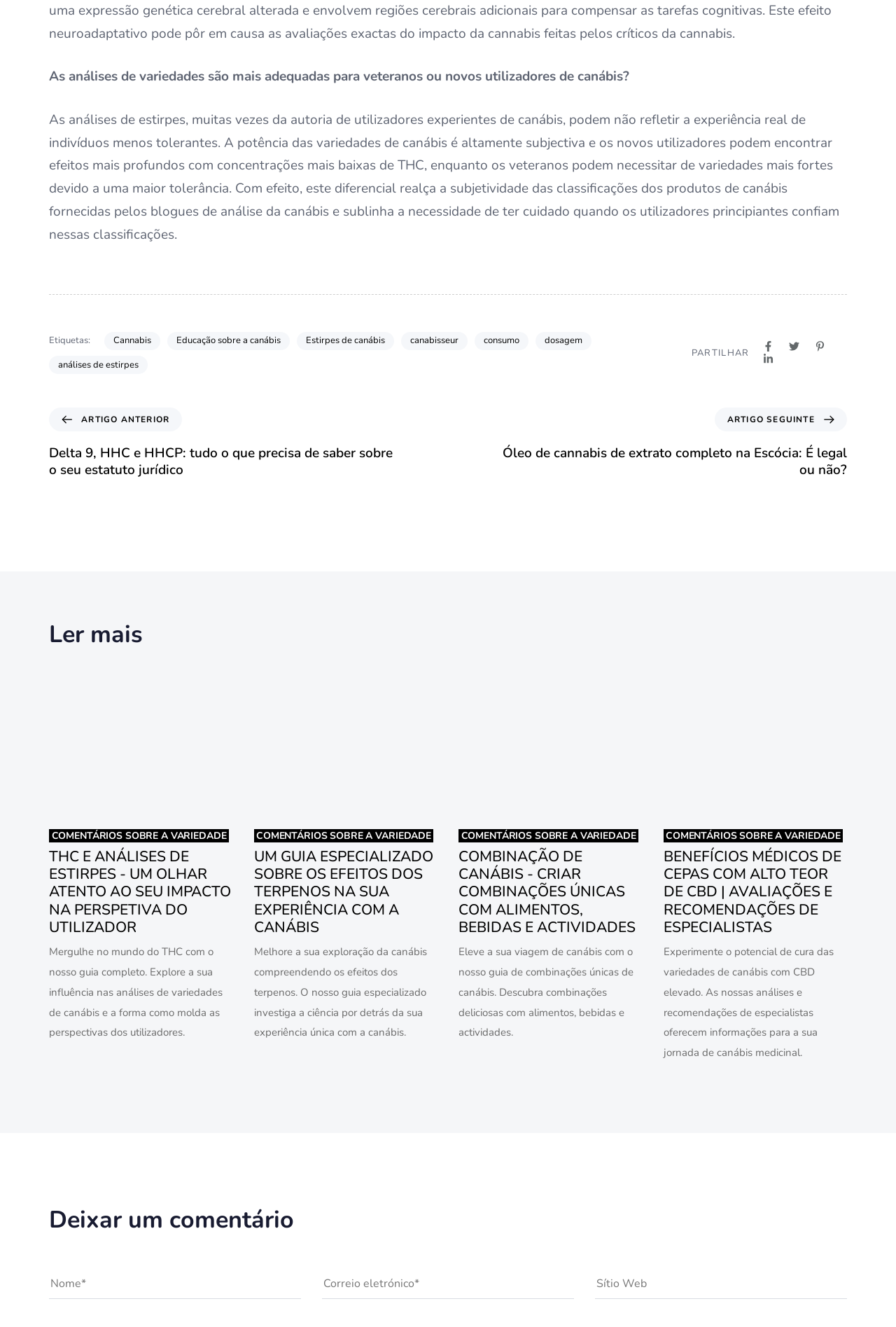Predict the bounding box of the UI element that fits this description: "name="author" placeholder="Nome*"".

[0.055, 0.955, 0.336, 0.979]